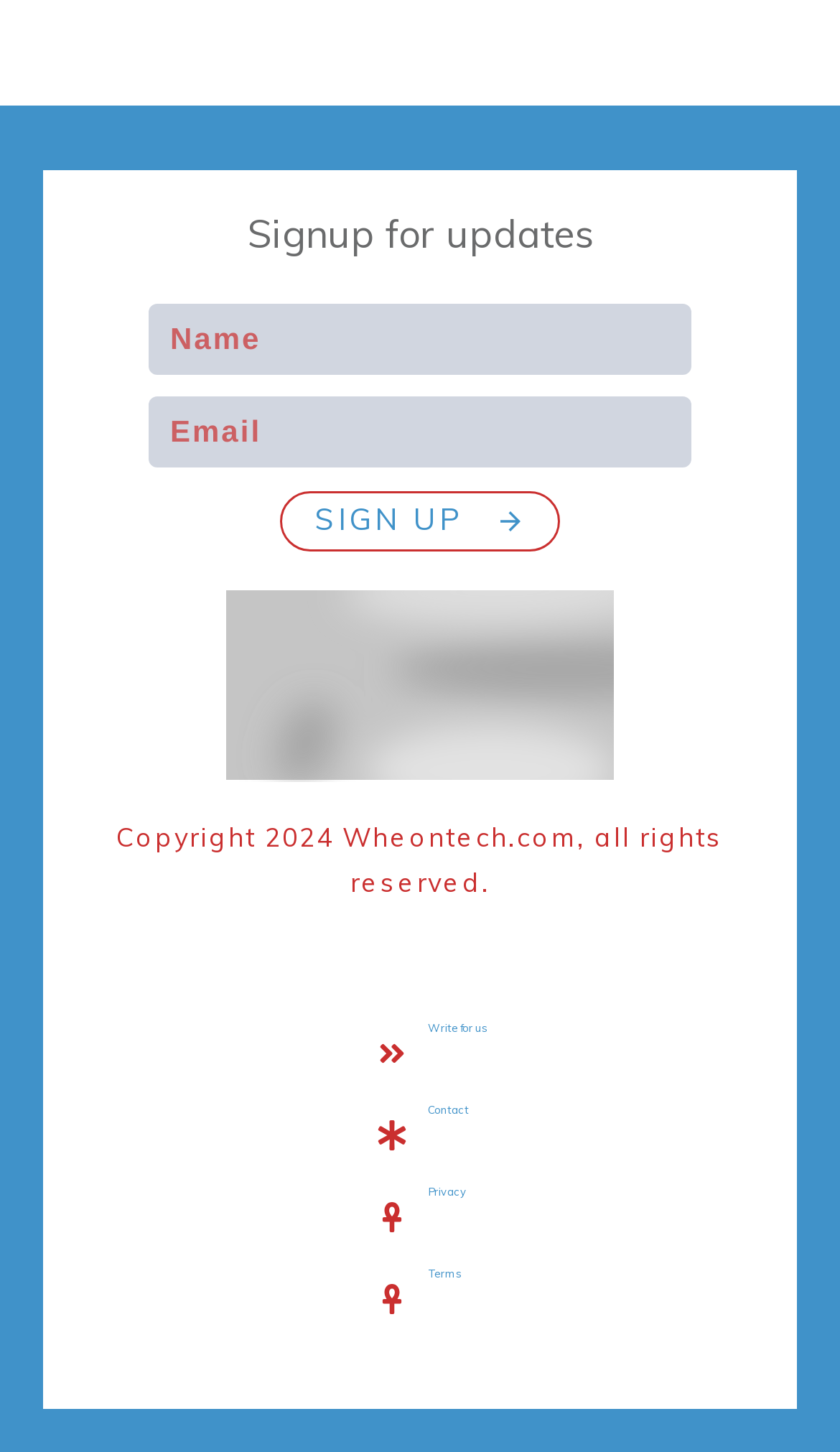What is the text above the signup form?
Using the image as a reference, answer the question with a short word or phrase.

Signup for updates